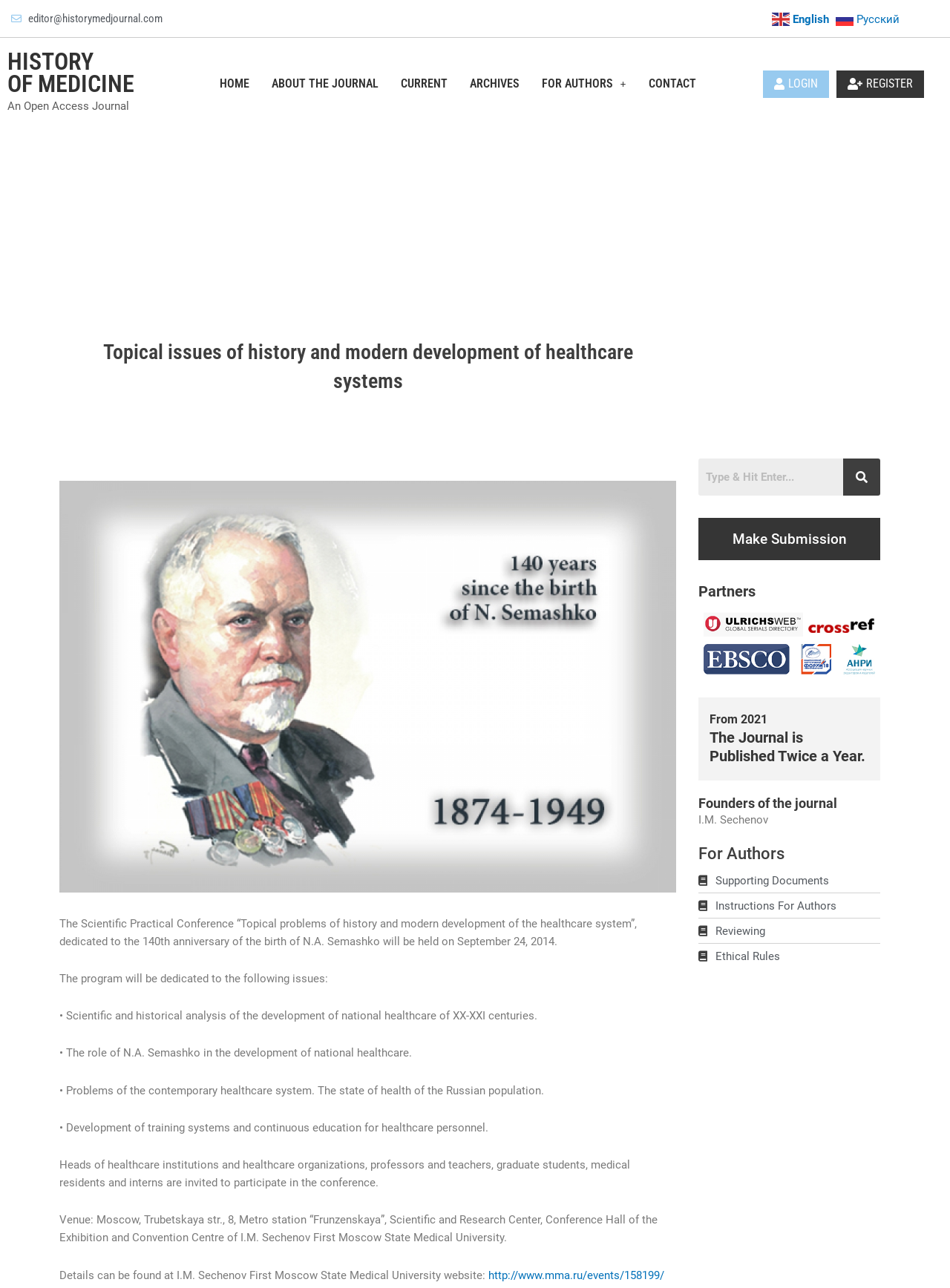Analyze the image and deliver a detailed answer to the question: What is the name of the university mentioned on the webpage?

The university mentioned on the webpage is I.M. Sechenov First Moscow State Medical University, which is the founder of the journal and the venue of the scientific conference.